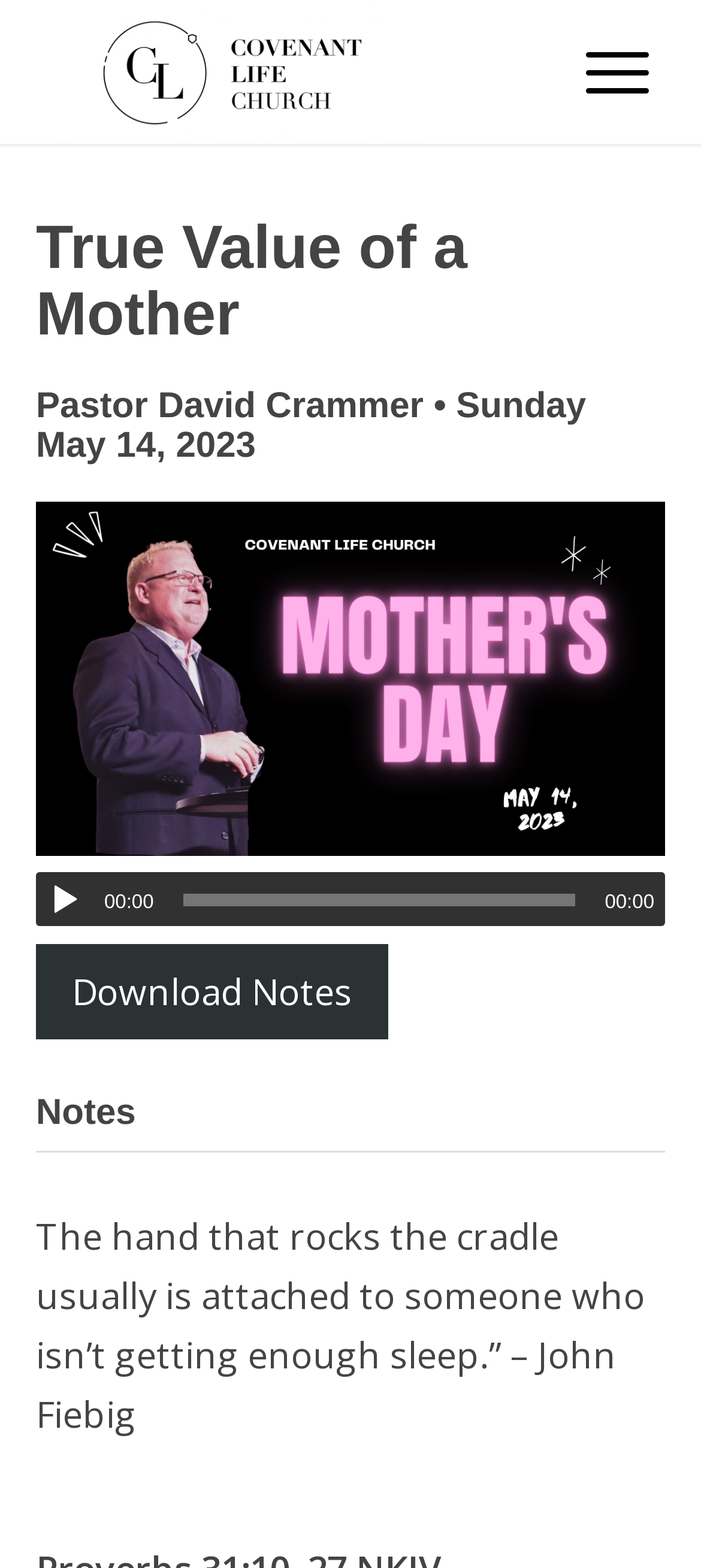What is the current time of the audio player?
Provide a one-word or short-phrase answer based on the image.

00:00